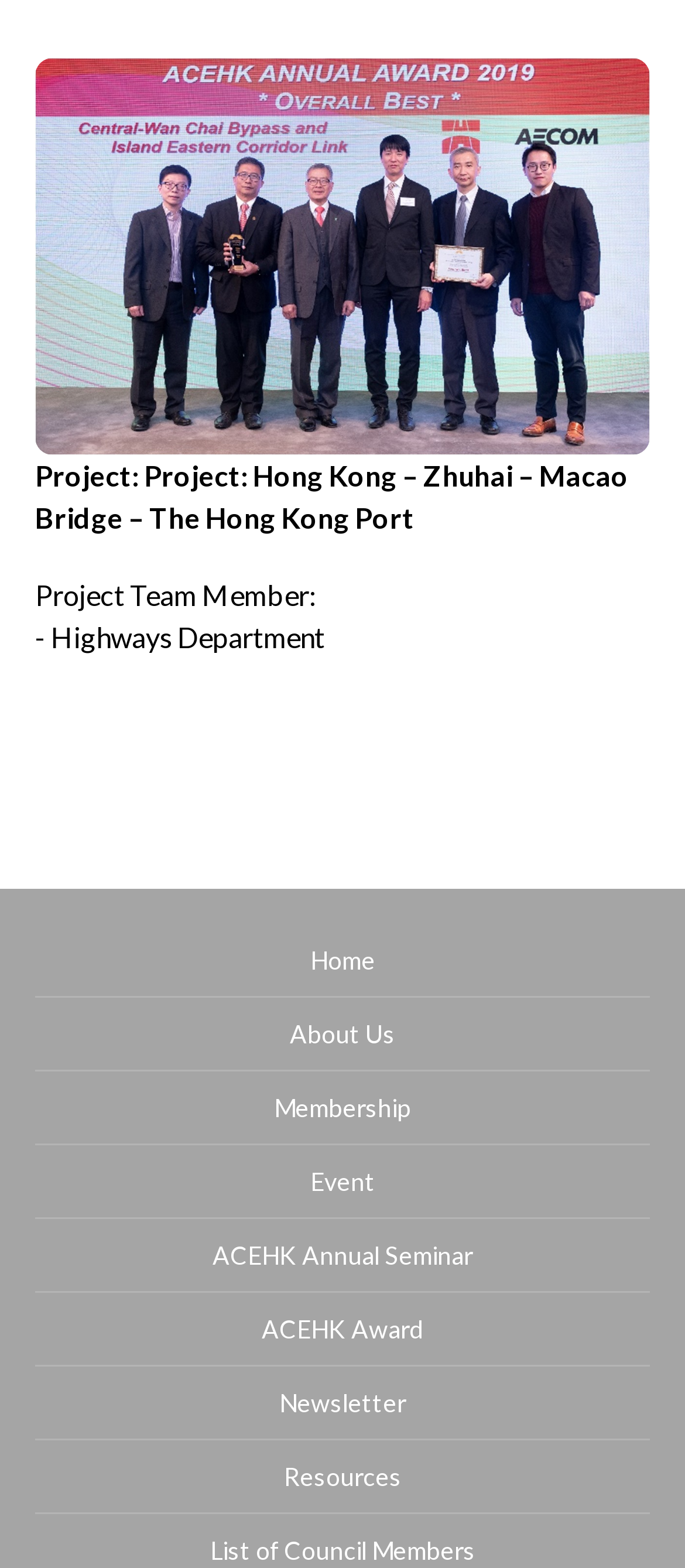Locate the bounding box coordinates of the item that should be clicked to fulfill the instruction: "Access the List of Council Members page".

[0.306, 0.979, 0.694, 0.998]